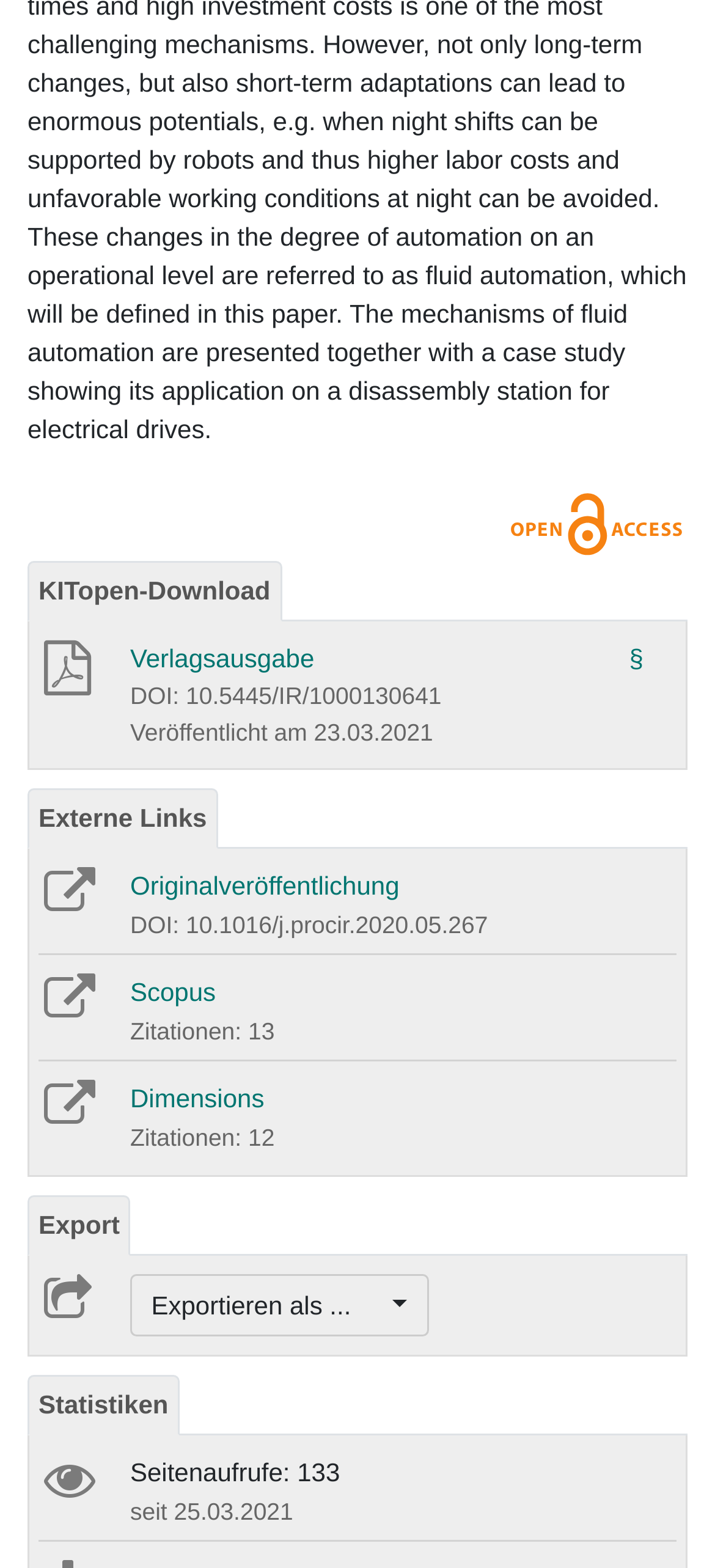Please specify the bounding box coordinates of the clickable region necessary for completing the following instruction: "Visit the original publication". The coordinates must consist of four float numbers between 0 and 1, i.e., [left, top, right, bottom].

[0.182, 0.556, 0.559, 0.575]